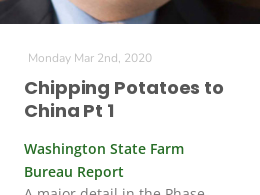Generate a comprehensive description of the image.

The image featured is associated with the article titled "Chipping Potatoes to China Pt 1," which was published as part of the Washington State Farm Bureau Report on Monday, March 2nd, 2020. The report discusses significant developments in agricultural trade, specifically detailing a major aspect of the Phase-One trade deal with China that allows U.S. potato exports. The image captures a professional setting, likely featuring a relevant figure or theme related to the agricultural industry, emphasizing the importance of trade relations and agricultural practices.